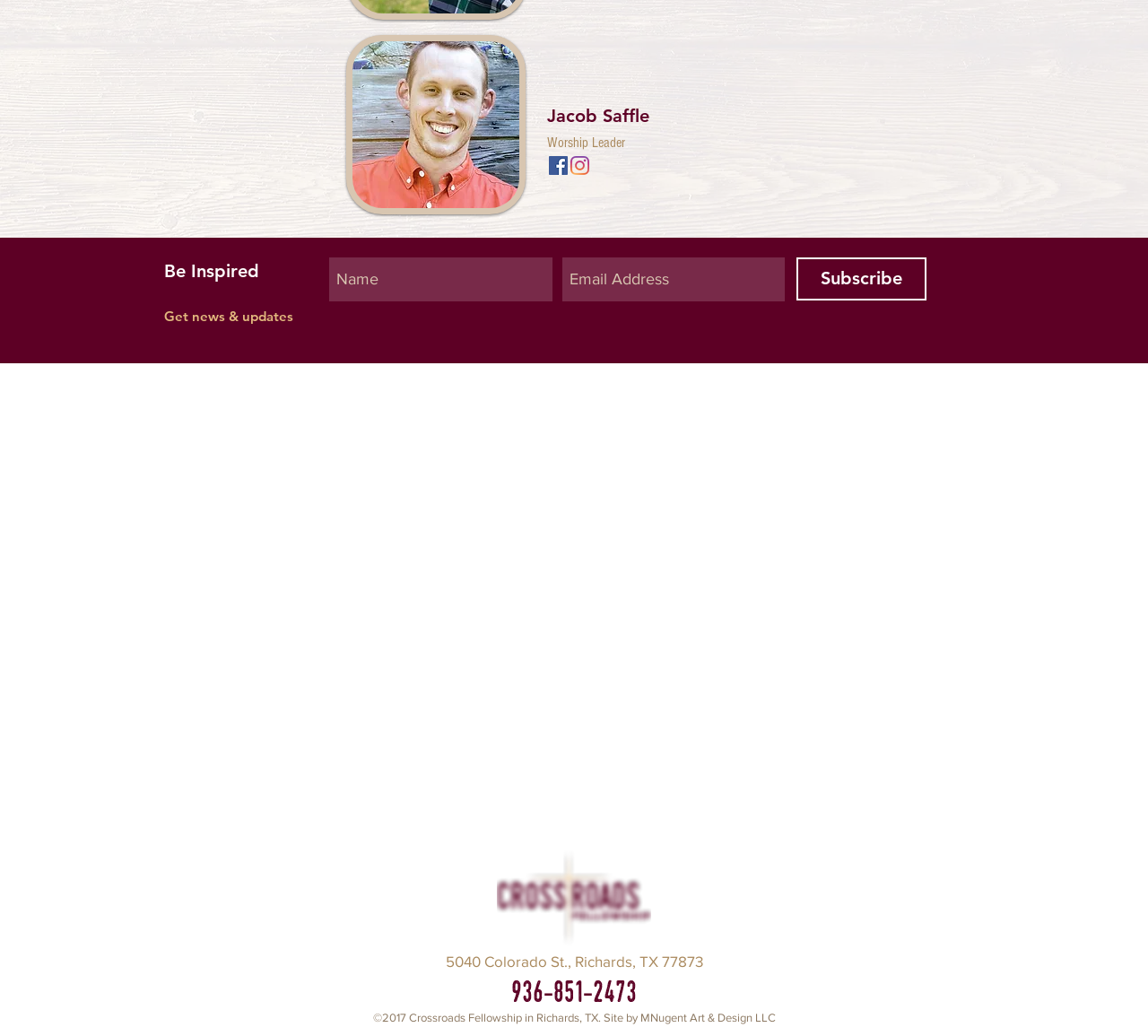Determine the bounding box coordinates of the section to be clicked to follow the instruction: "Subscribe to the newsletter". The coordinates should be given as four float numbers between 0 and 1, formatted as [left, top, right, bottom].

[0.694, 0.248, 0.807, 0.29]